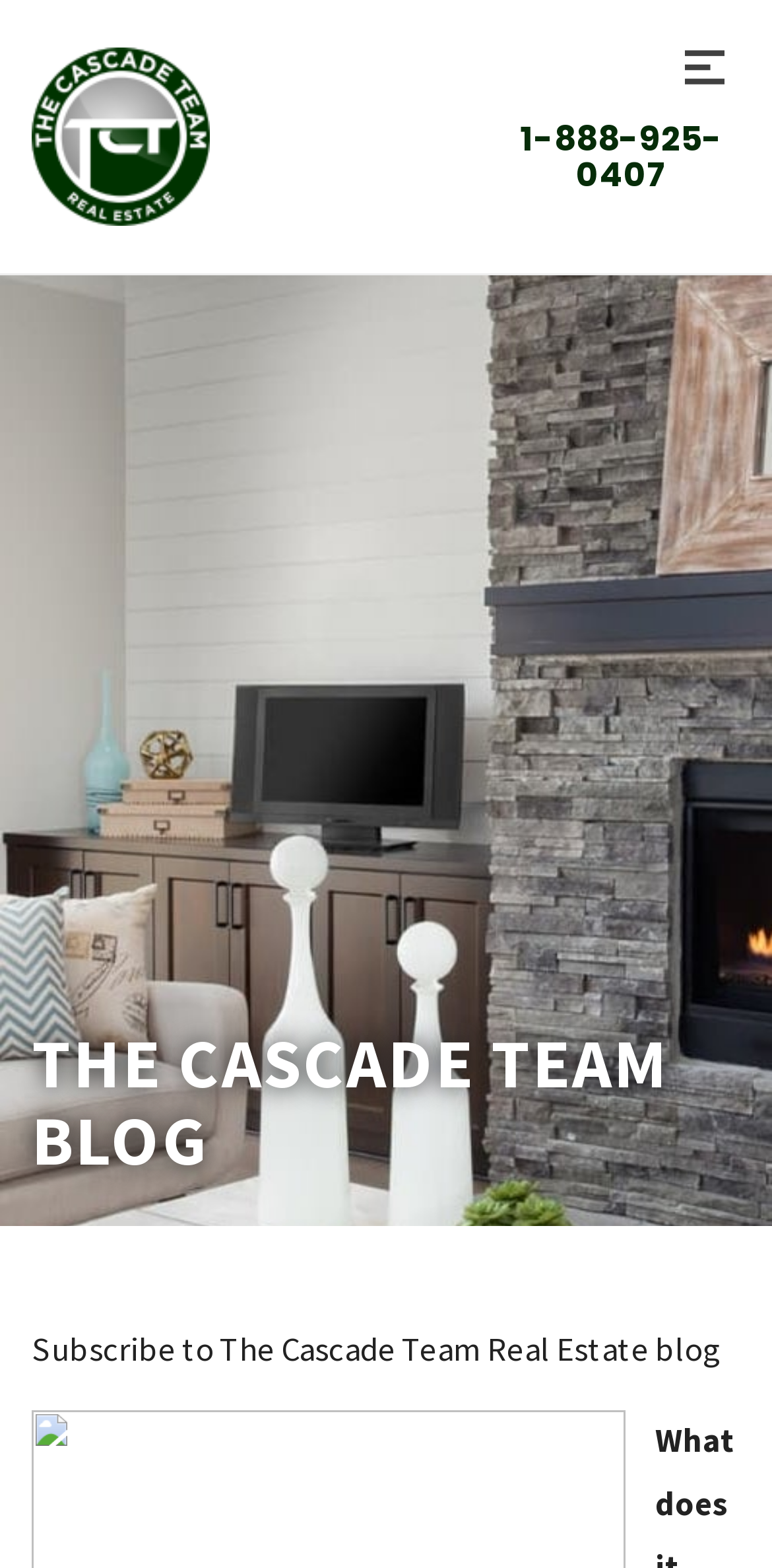Carefully examine the image and provide an in-depth answer to the question: What is the main topic of the blog?

The root element has a description 'New mortgage rules and regulations will be implemented on January 10th, 2014' which suggests that the main topic of the blog is related to mortgage rules and regulations.